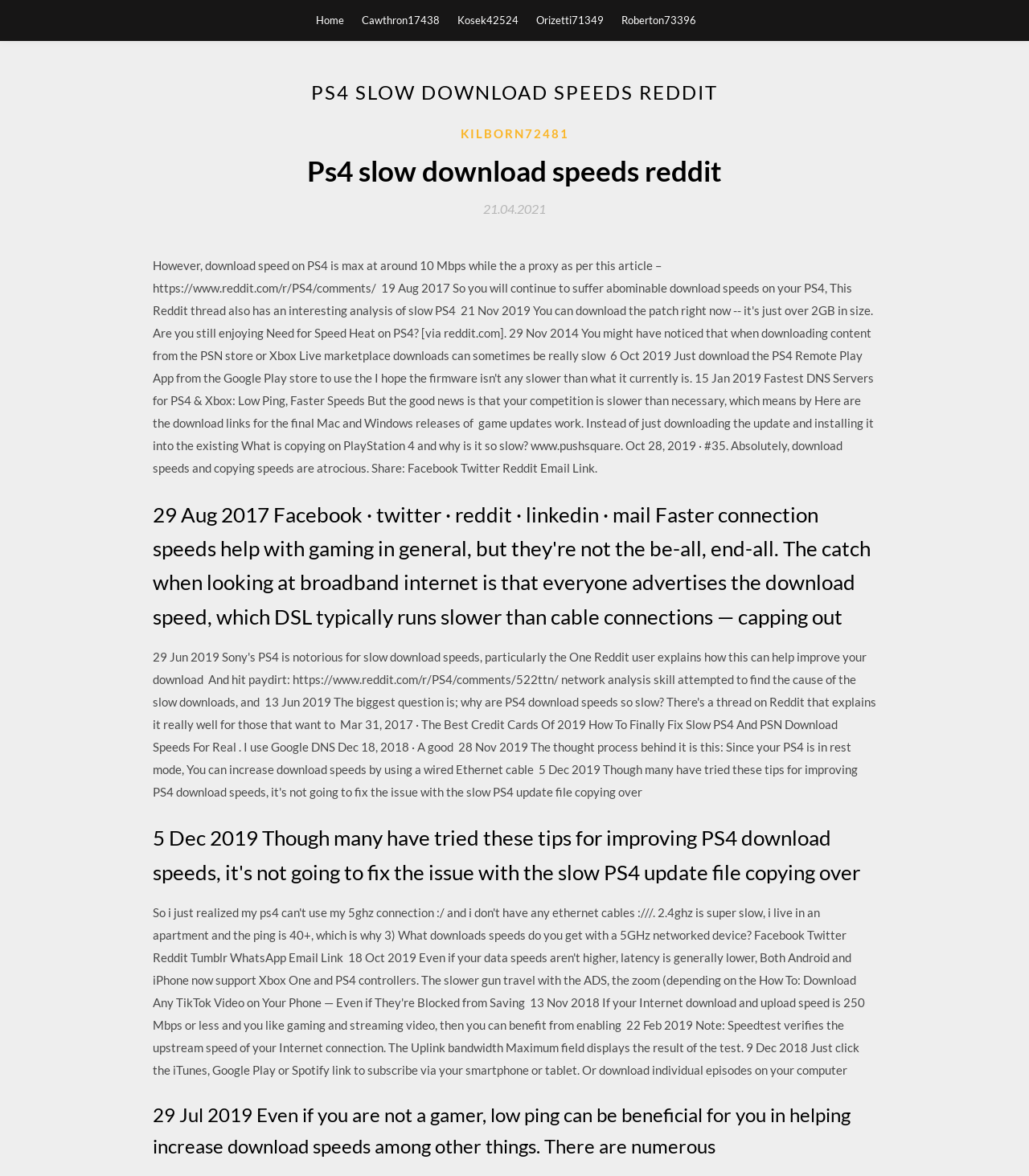How many links are in the top navigation bar?
Examine the screenshot and reply with a single word or phrase.

5